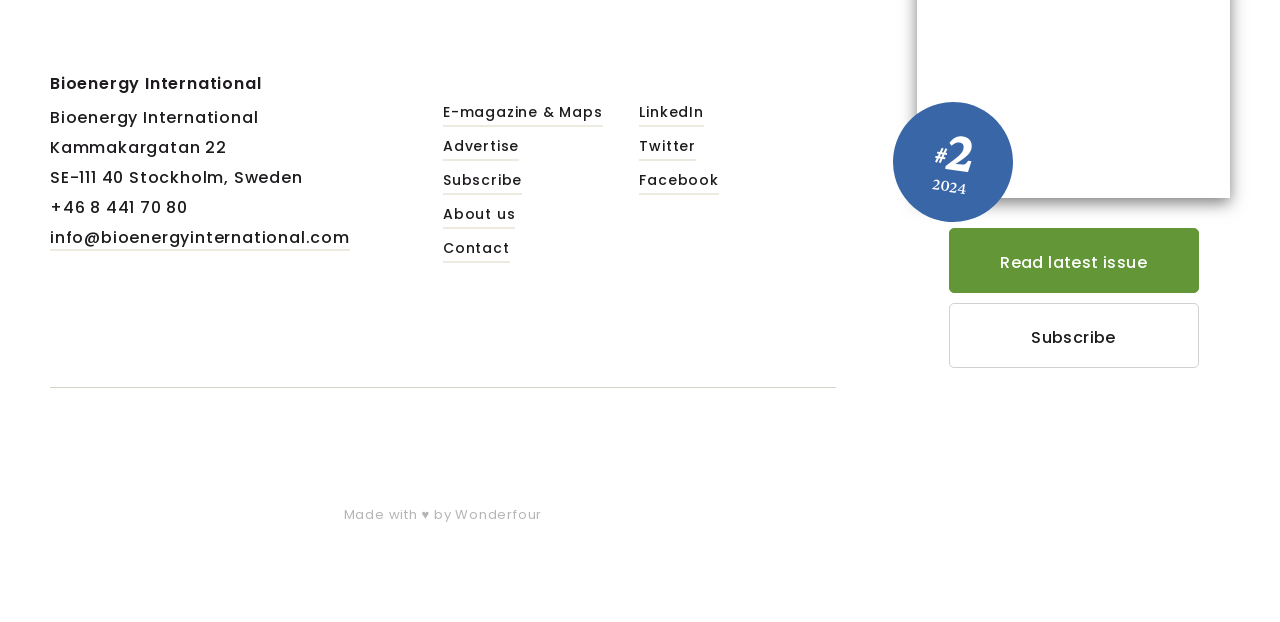What is the name of the company that made the website?
Use the screenshot to answer the question with a single word or phrase.

Wonderfour